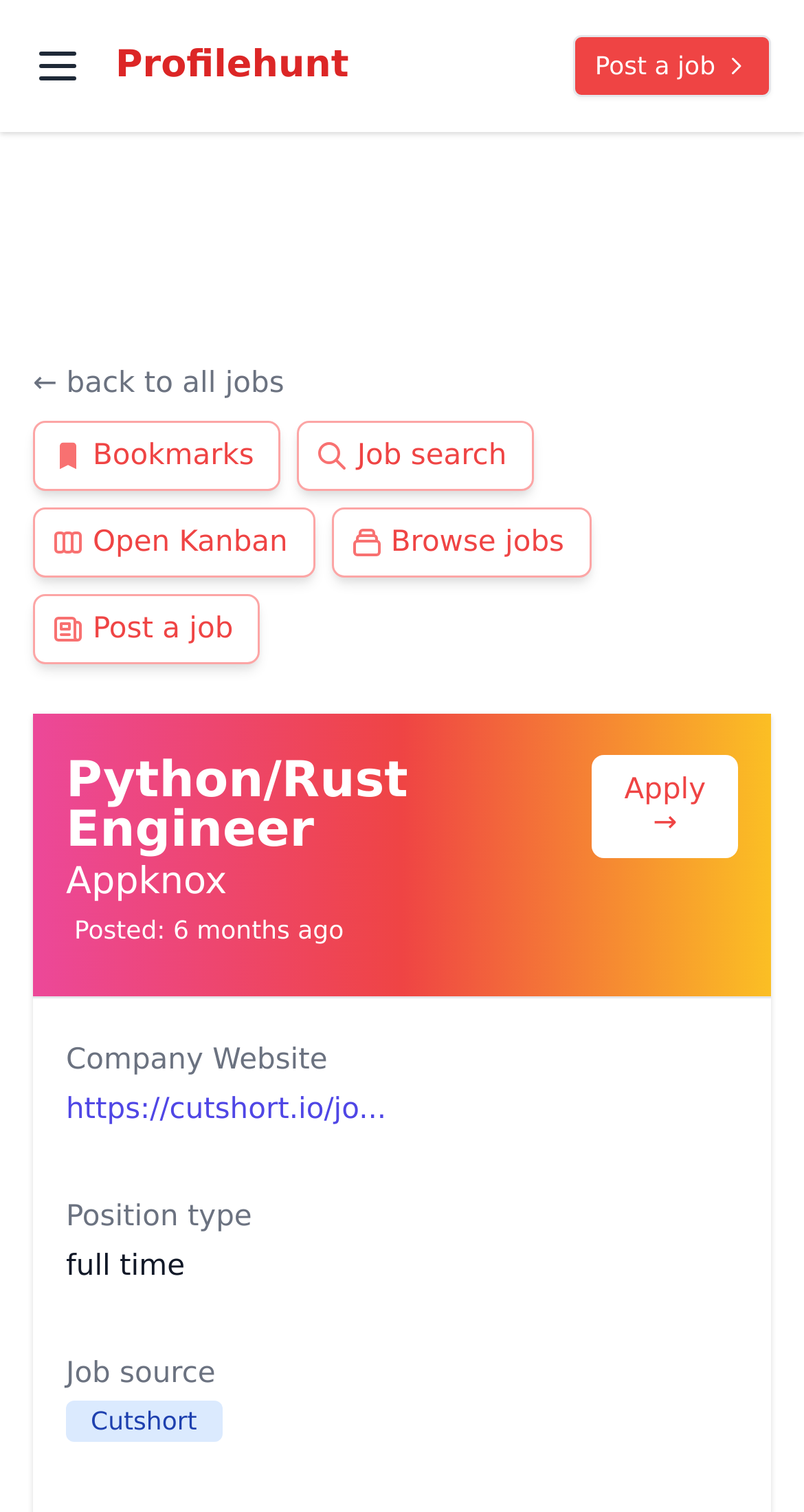What is the job title of the current job posting?
Please elaborate on the answer to the question with detailed information.

The job title can be found in the heading element with the text 'Python/Rust Engineer' which is located at the top of the job posting section.